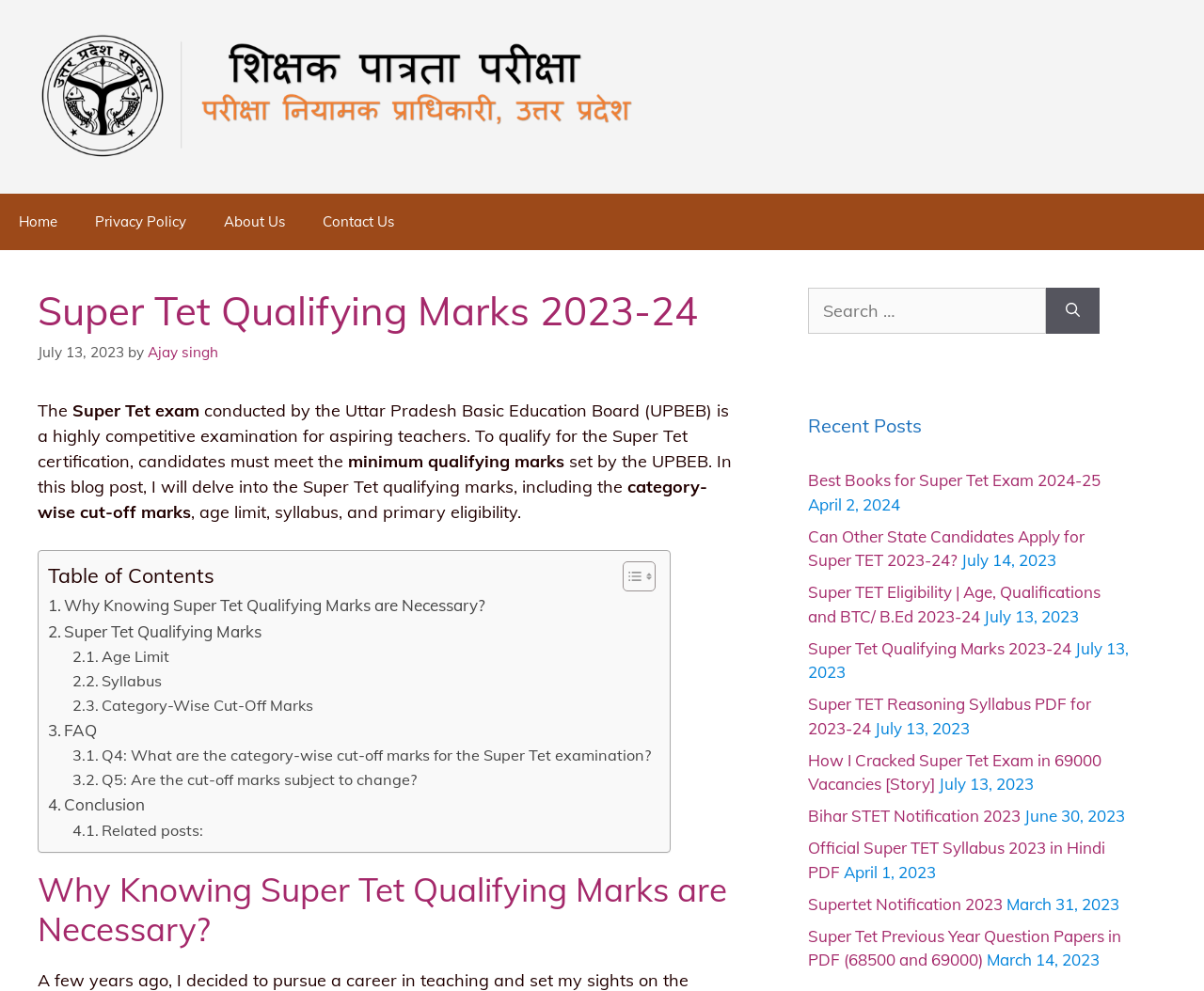What is the category-wise cut-off marks for the Super Tet examination? Please answer the question using a single word or phrase based on the image.

Not specified